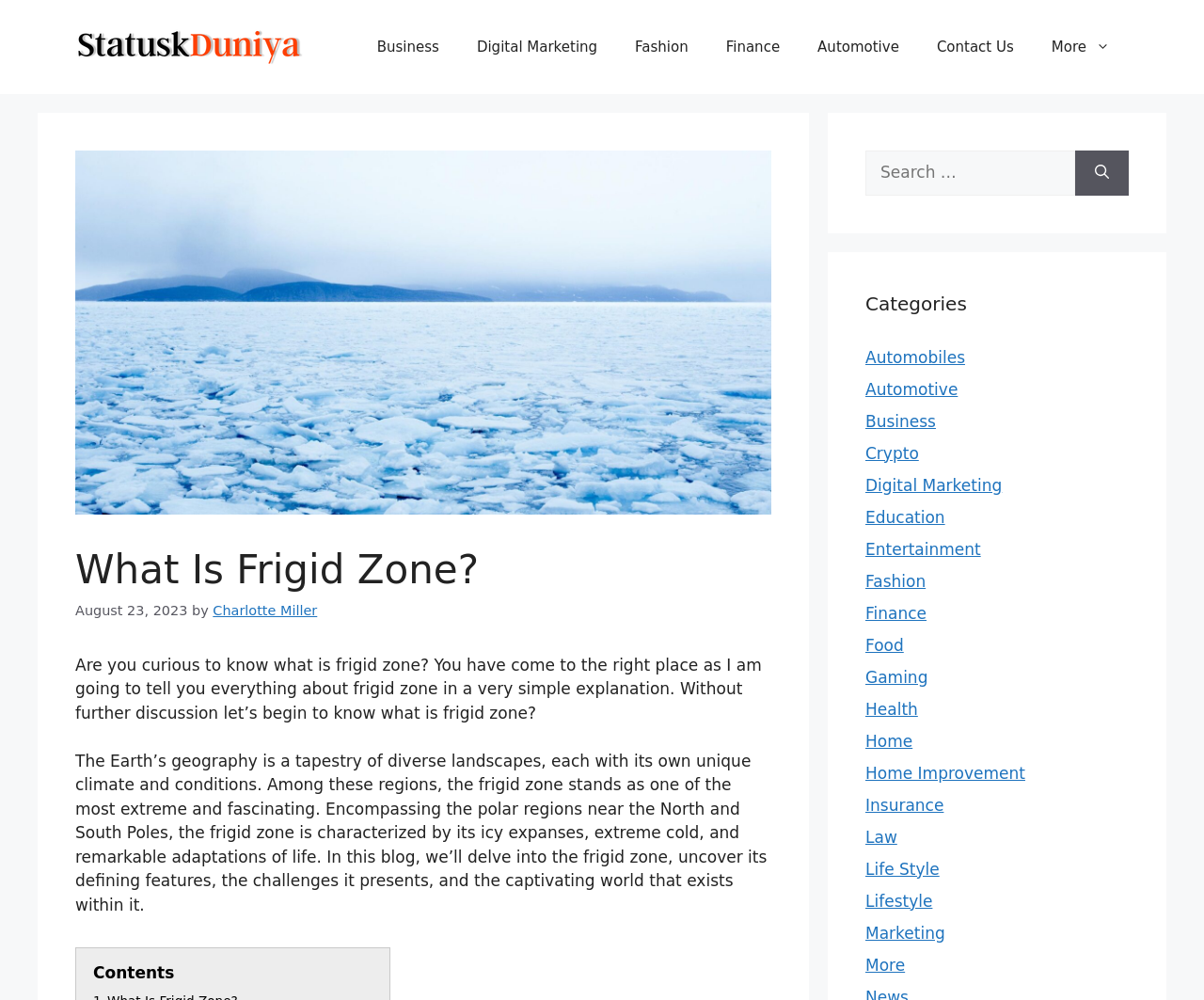Find the bounding box coordinates for the area that should be clicked to accomplish the instruction: "Click the 'Post comment' button".

None